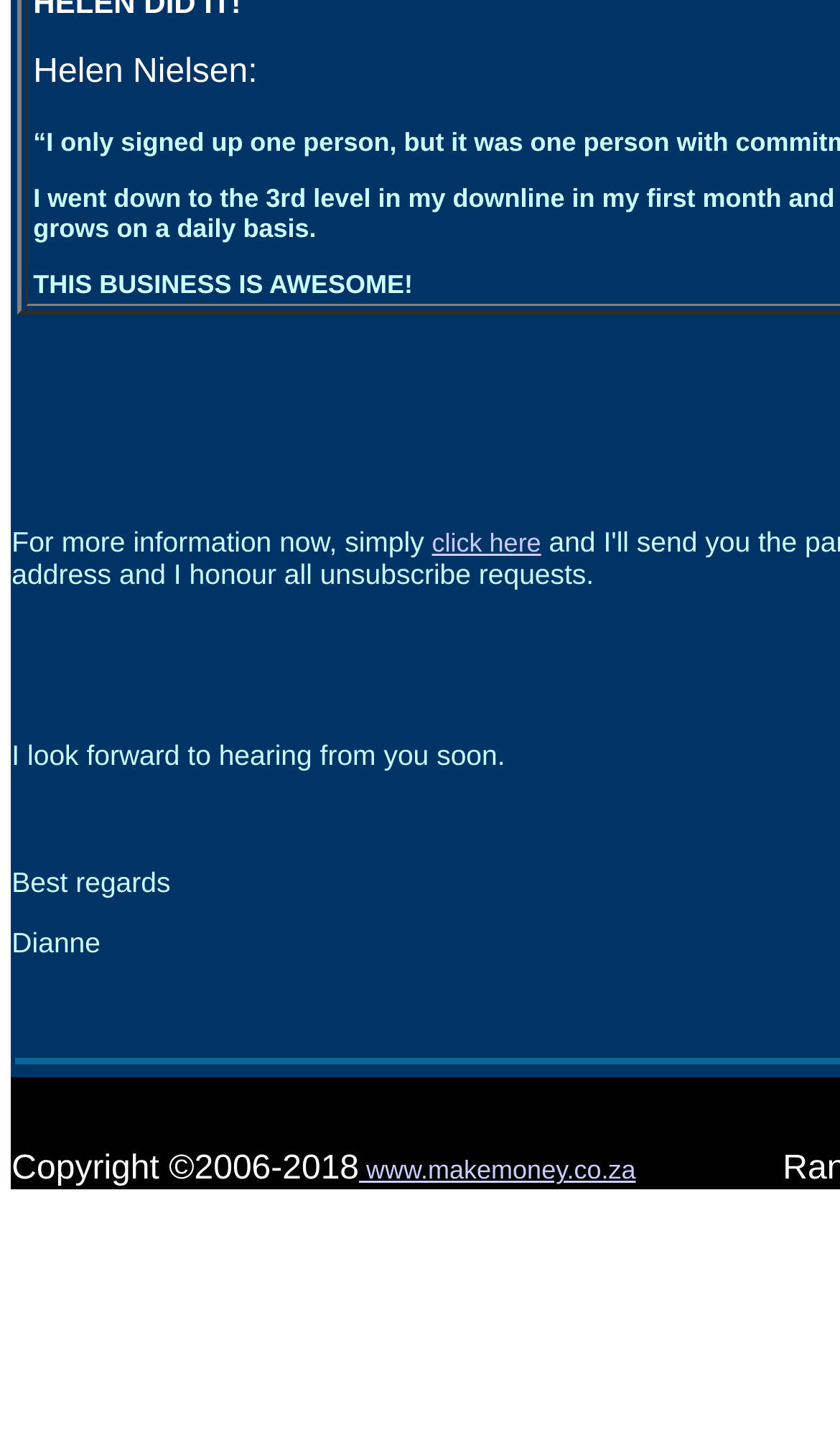Please respond to the question using a single word or phrase:
How many links are there in the message?

1